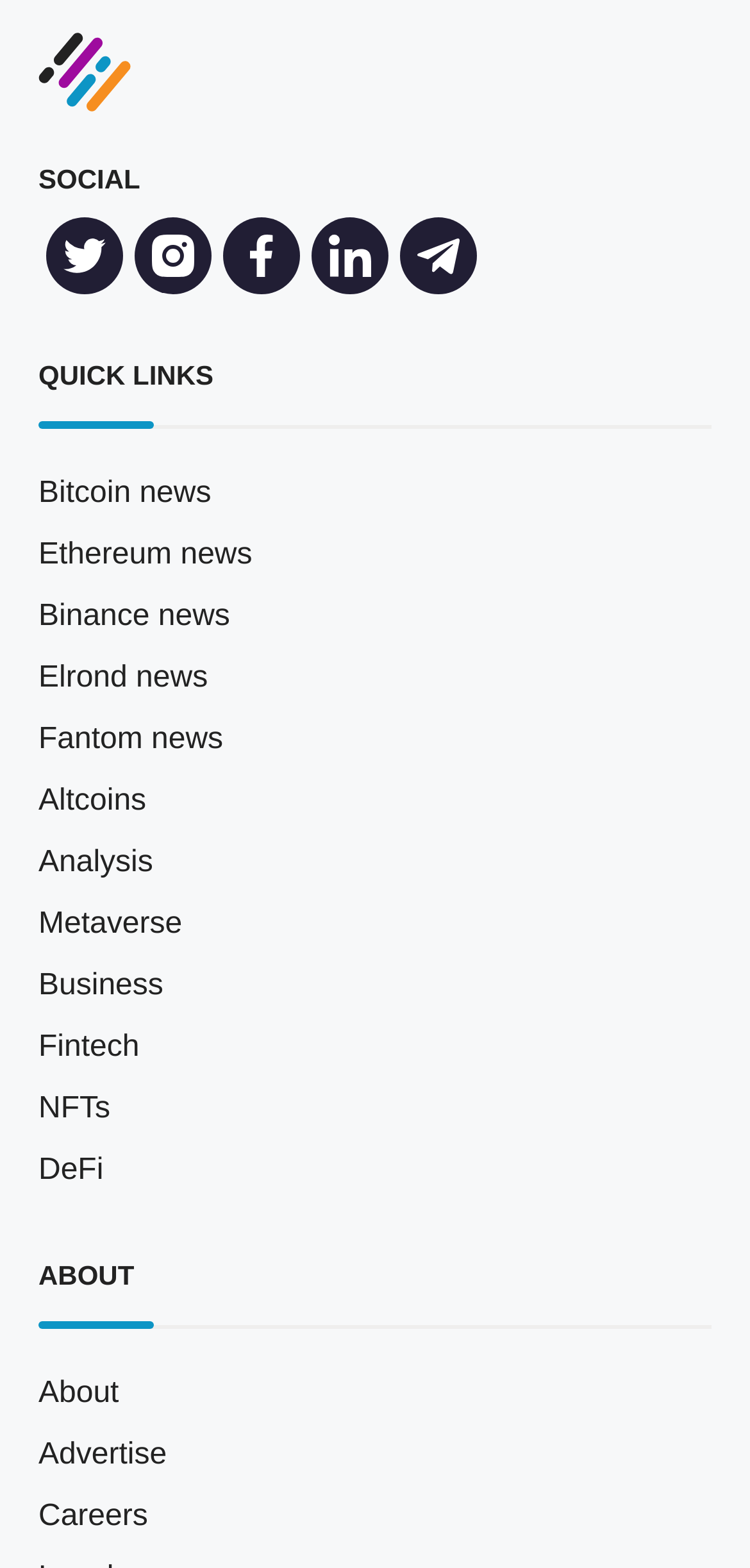Please locate the bounding box coordinates for the element that should be clicked to achieve the following instruction: "Go to home page". Ensure the coordinates are given as four float numbers between 0 and 1, i.e., [left, top, right, bottom].

[0.051, 0.021, 0.949, 0.071]